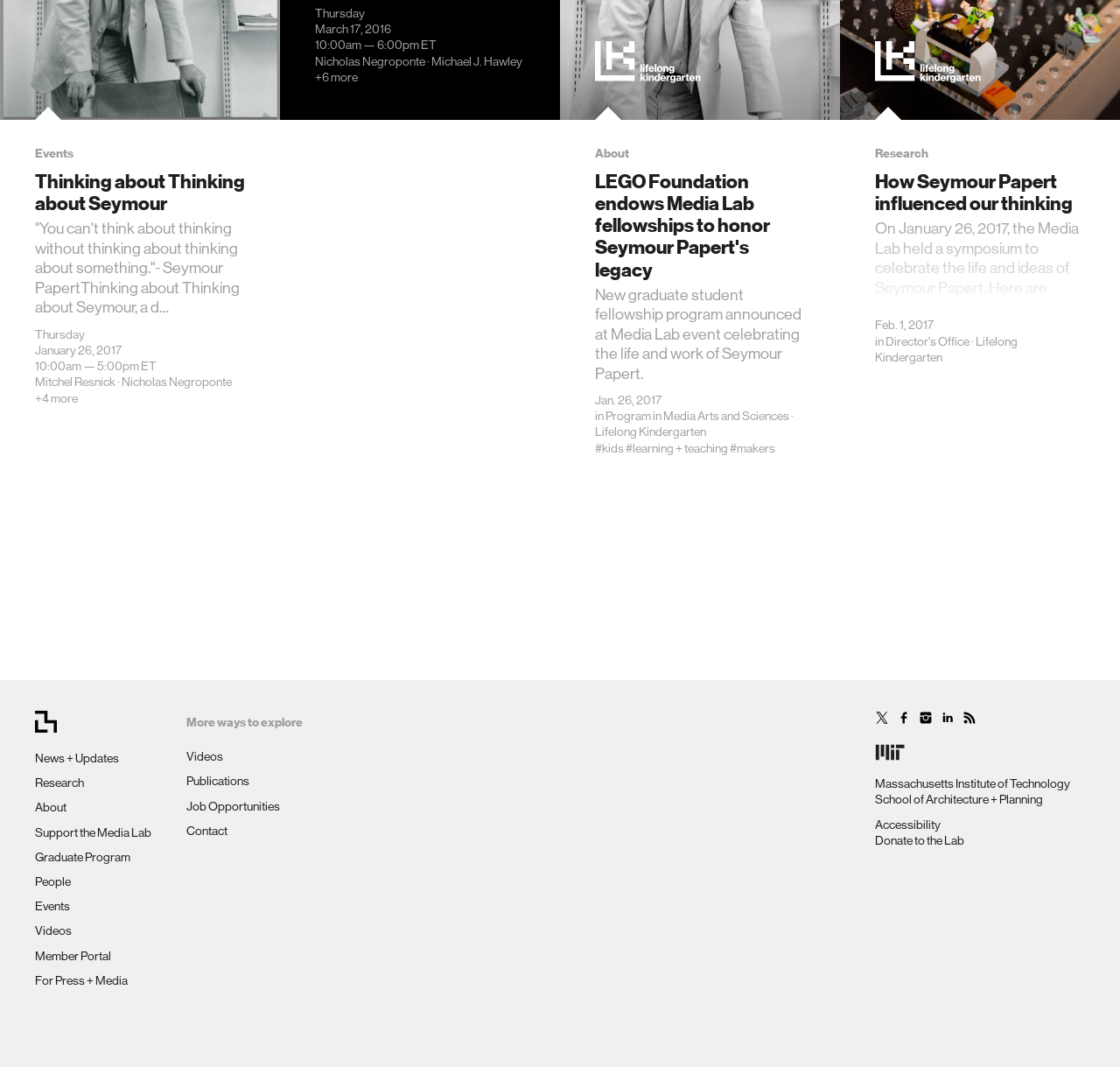Pinpoint the bounding box coordinates of the area that must be clicked to complete this instruction: "Click on the link to learn about Thinking about Thinking about Seymour".

[0.031, 0.137, 0.219, 0.298]